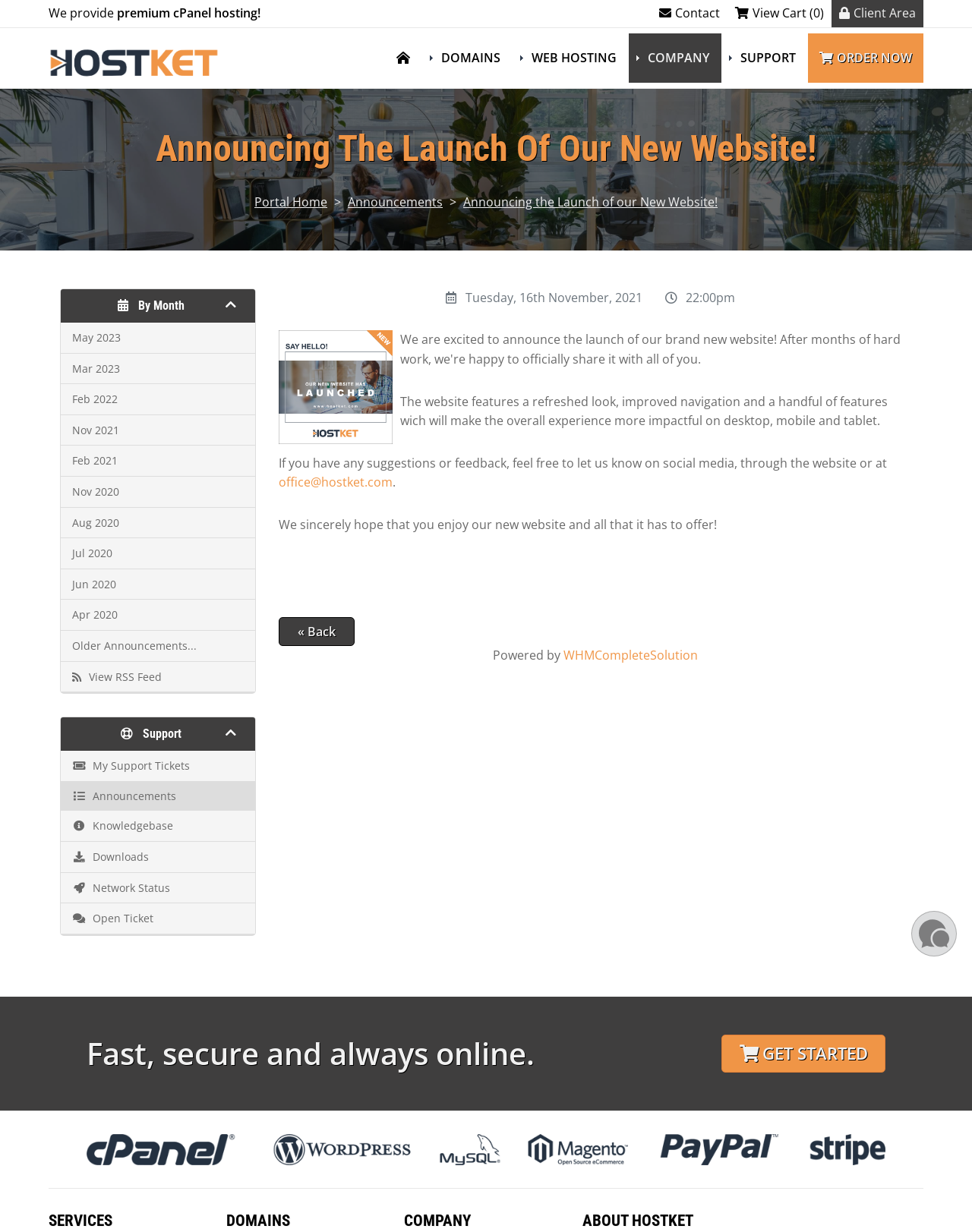Produce an extensive caption that describes everything on the webpage.

The webpage is titled "HOSTKET - Announcements" and features a prominent logo at the top left corner. Below the logo, there are three links: "Contact", "View Cart (0)", and "Client Area". 

To the right of the logo, there is a navigation menu with links to "DOMAINS", "WEB HOSTING", "COMPANY", "SUPPORT", and "ORDER NOW". 

Below the navigation menu, there is a heading that announces the launch of the new website. Underneath, there are links to "Portal Home" and "Announcements", followed by a link to the current page, "Announcing the Launch of our New Website!".

The main content area is divided into two sections. The left section features a tab list with links to announcements from different months, starting from May 2023 and going back to April 2020. There is also a link to "Older Announcements..." and "View RSS Feed".

The right section has a heading that says "Support" and features a tab list with links to "My Support Tickets", "Announcements", "Knowledgebase", "Downloads", "Network Status", and "Open Ticket".

Below the tab lists, there is a section that displays the date and time of the announcement, "Tuesday, 16th November, 2021 22:00pm". There is an image of the HOSTKET website, accompanied by a description of the new website's features and a call to action to provide feedback.

Further down, there is a link to the email address "office@hostket.com" and a message expressing hope that users will enjoy the new website. There is also a "« Back" link and a "Powered by WHMCompleteSolution" message.

At the bottom of the page, there is a section with a tagline "Fast, secure and always online." and a "GET STARTED" button. Below that, there is an image of HOSTKET partners and a series of headings that link to different sections of the website: "SERVICES", "DOMAINS", "COMPANY", and "ABOUT HOSTKET". Finally, there is a live chat iframe at the bottom right corner of the page.